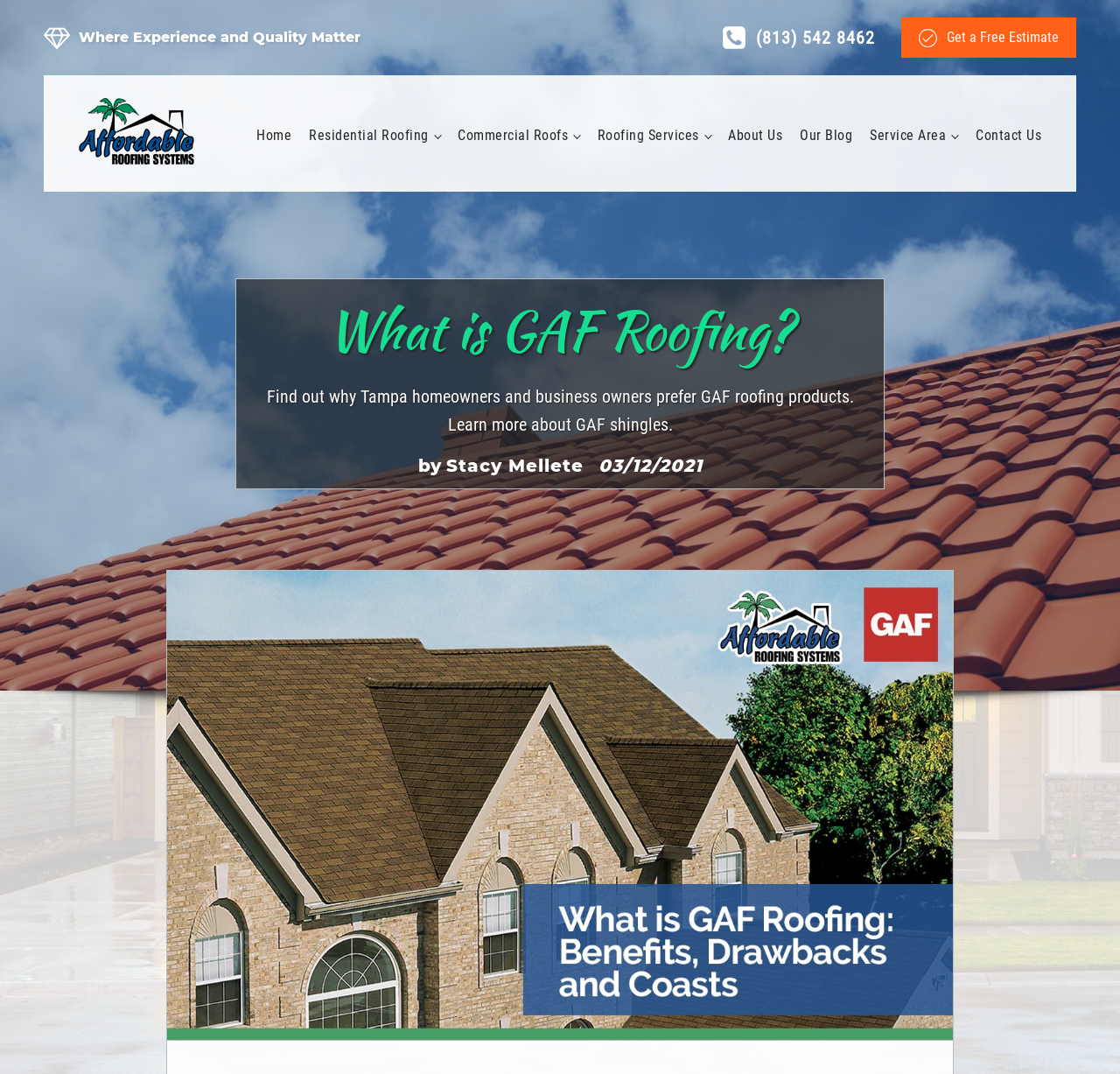Identify and extract the heading text of the webpage.

What is GAF Roofing?